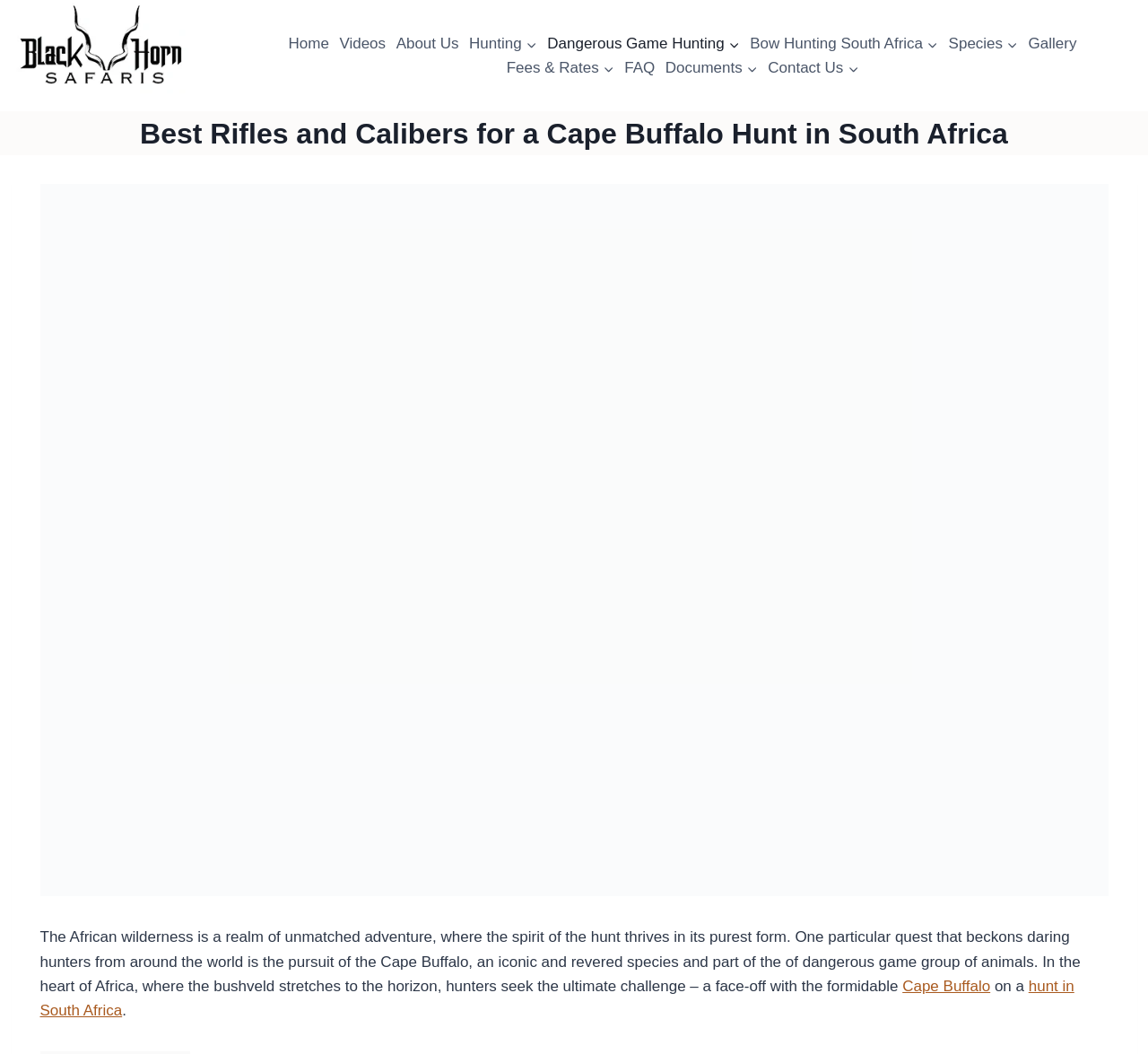Please identify the bounding box coordinates of the clickable element to fulfill the following instruction: "Click the 'Home' link". The coordinates should be four float numbers between 0 and 1, i.e., [left, top, right, bottom].

[0.247, 0.03, 0.291, 0.053]